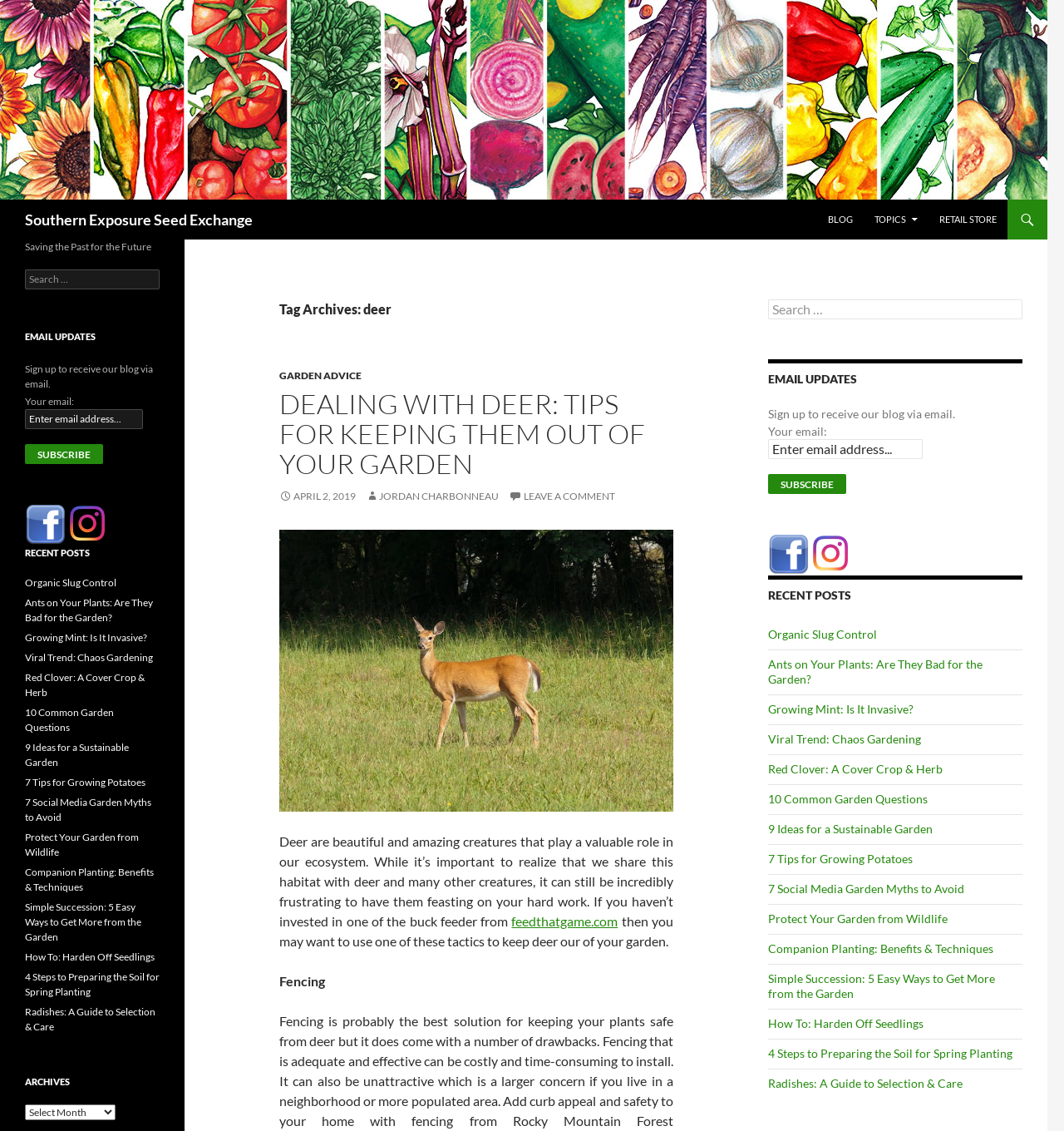What is the purpose of the search box?
Please interpret the details in the image and answer the question thoroughly.

The search box is located at the top right corner of the webpage and has a placeholder text 'Search for:', indicating that it is used to search for content on the website.